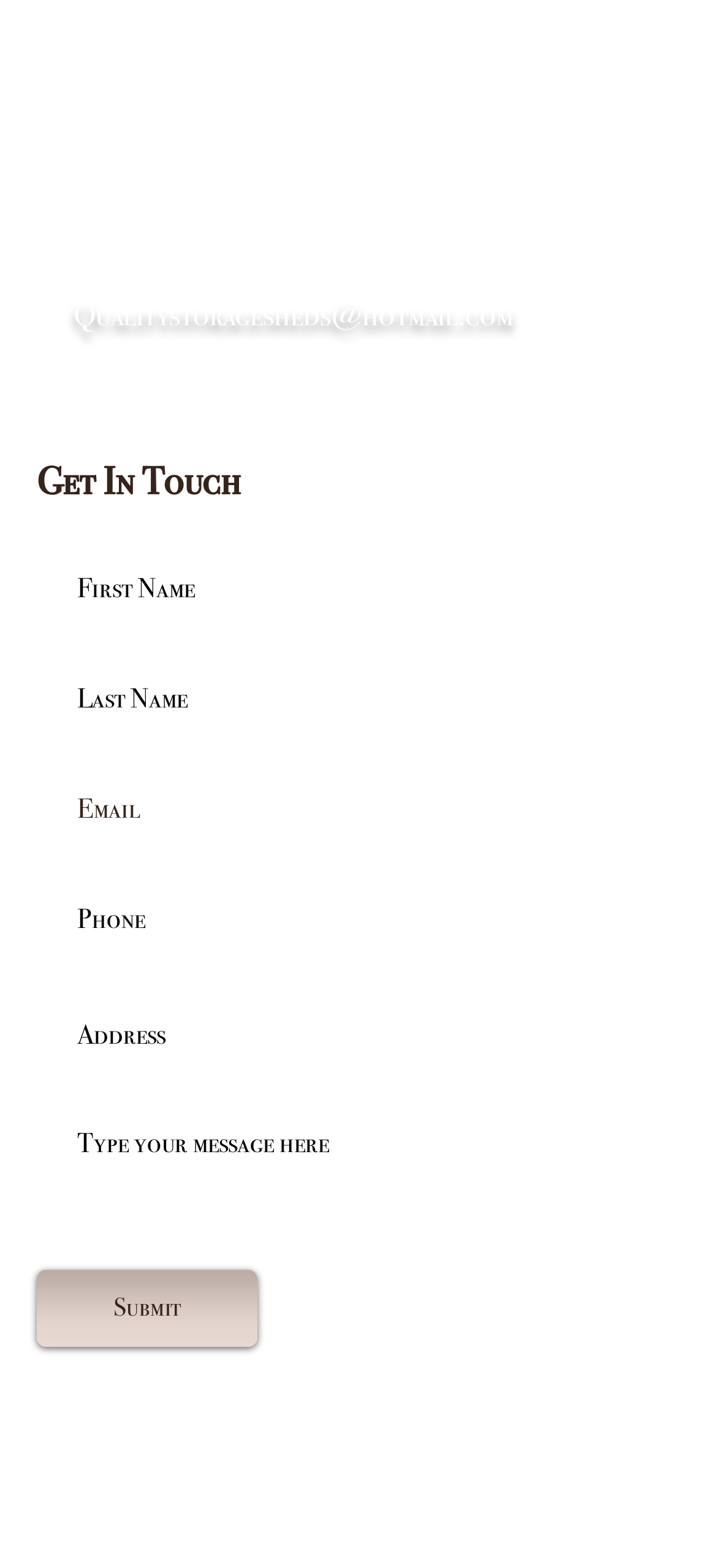Use a single word or phrase to answer the question: 
What is the address of the location?

Mesa, AZ 85209